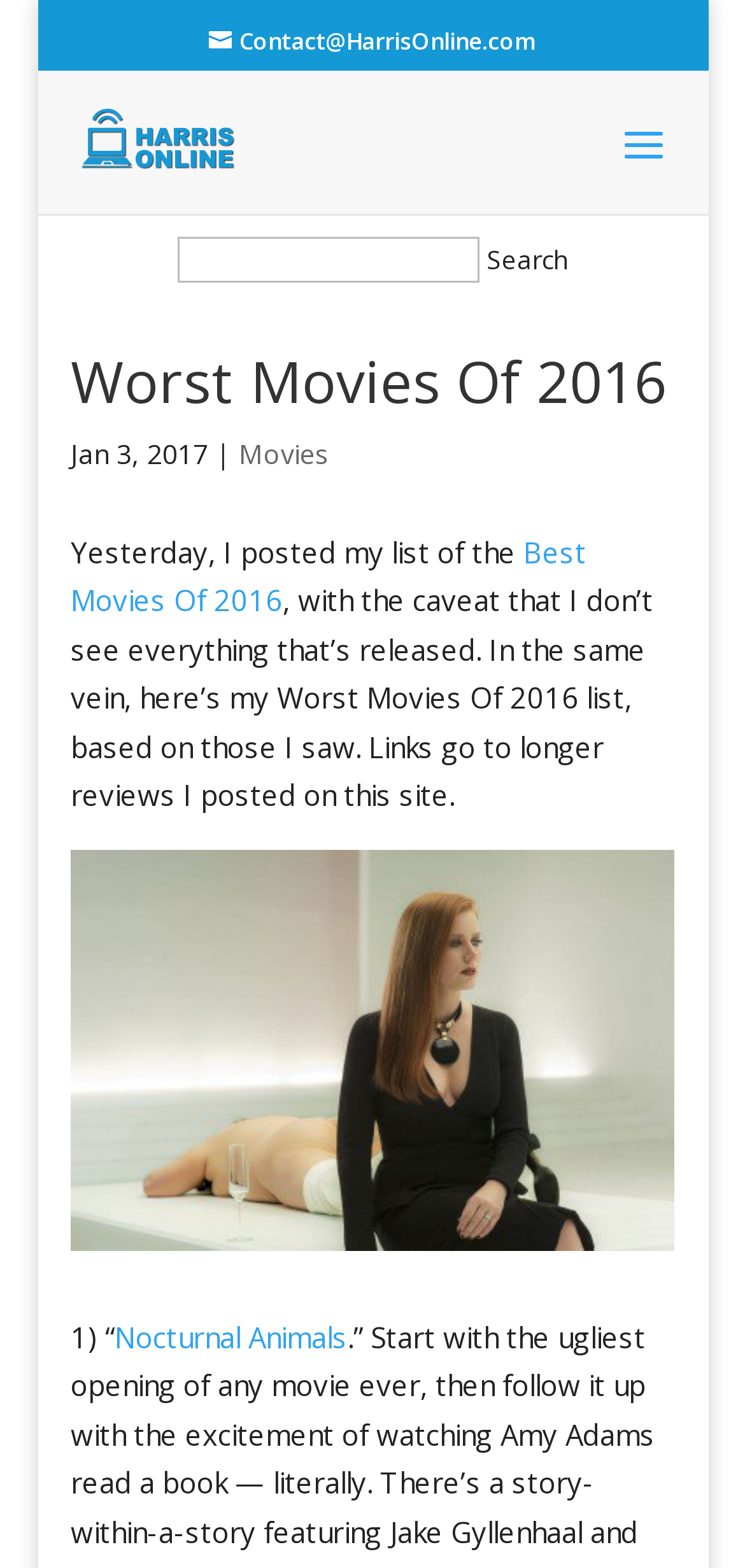Answer the question using only a single word or phrase: 
What is the author of the article?

Paul Harris